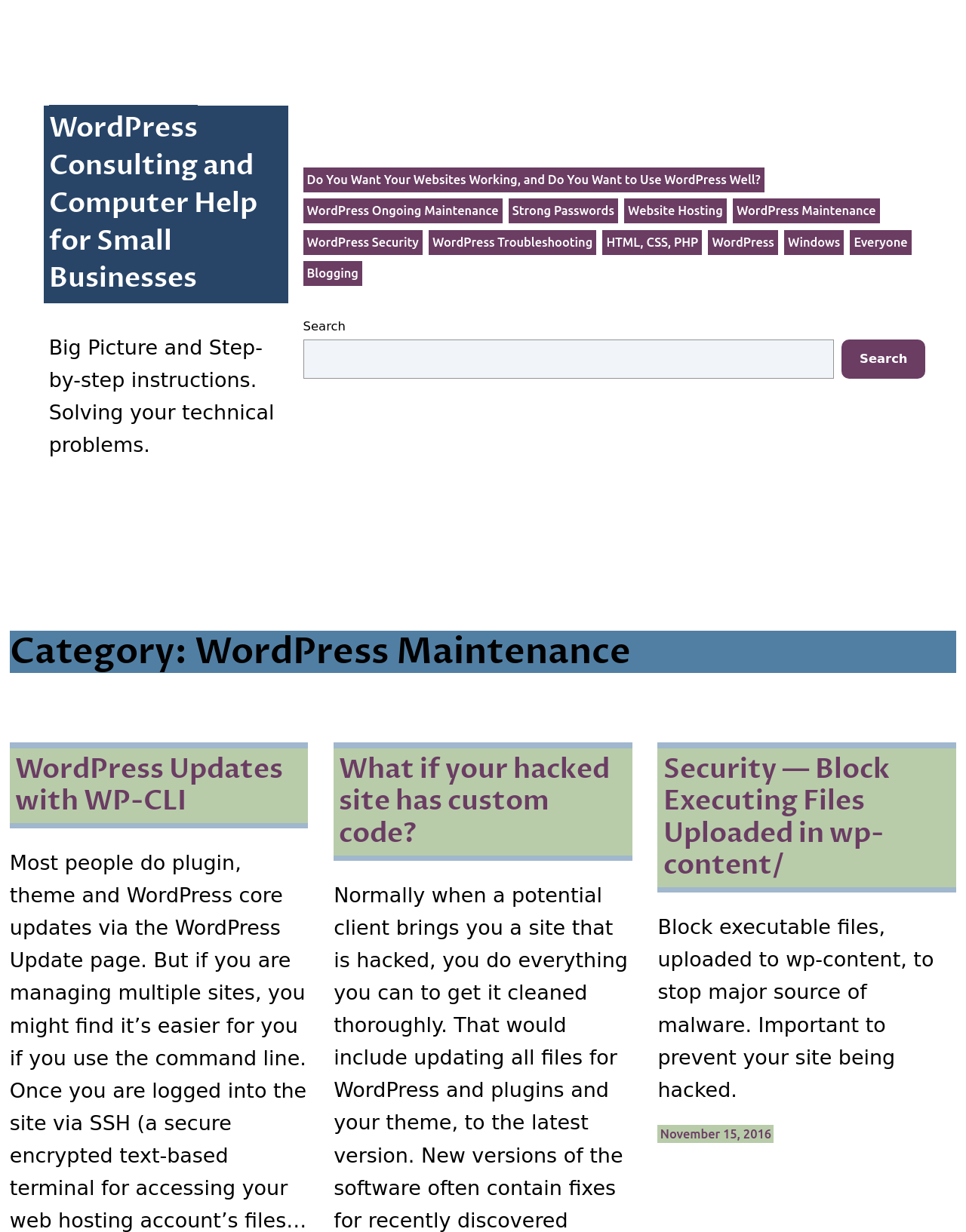Locate the primary heading on the webpage and return its text.

Category: WordPress Maintenance